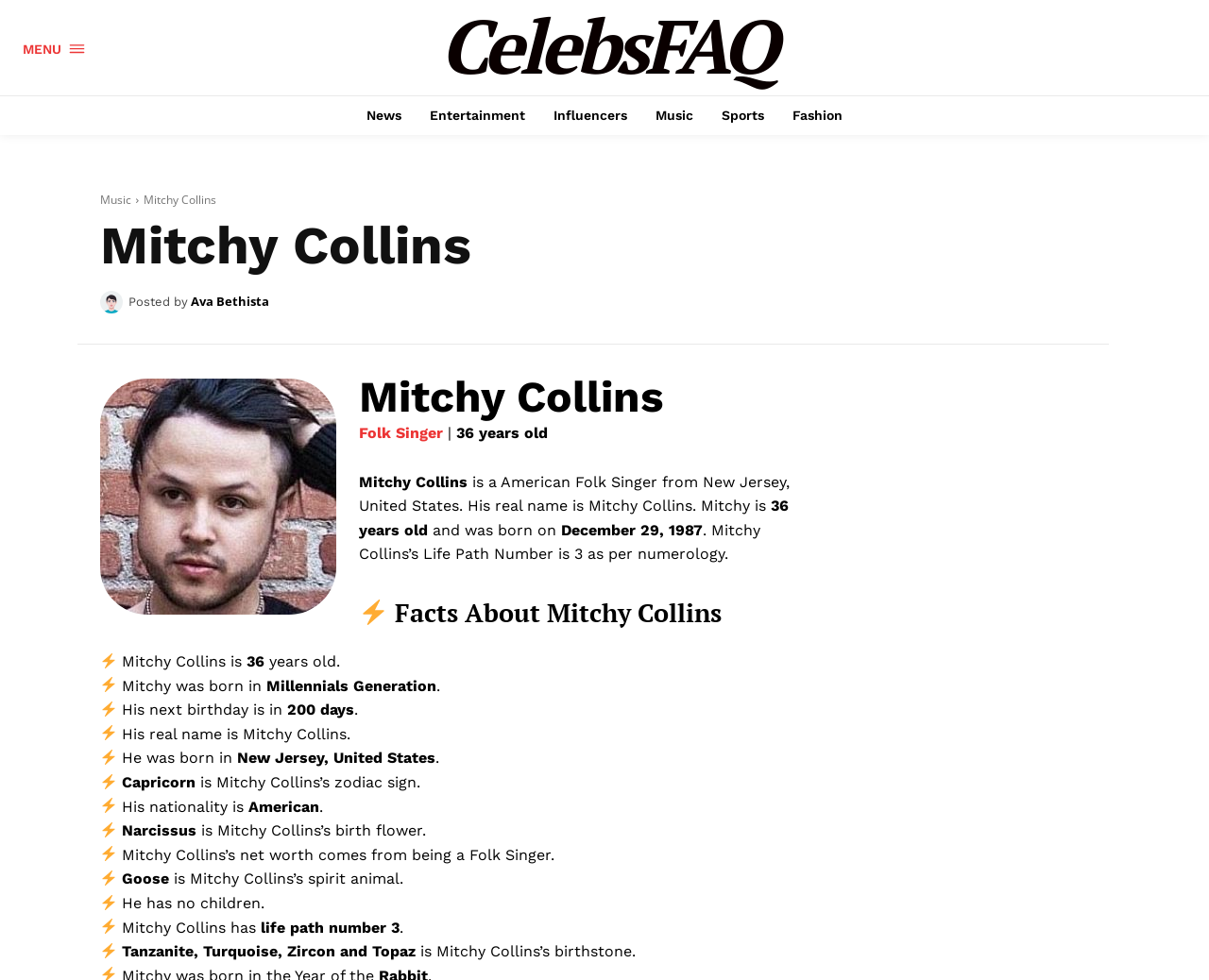What is Mitchy Collins' life path number?
Look at the image and respond with a single word or a short phrase.

3